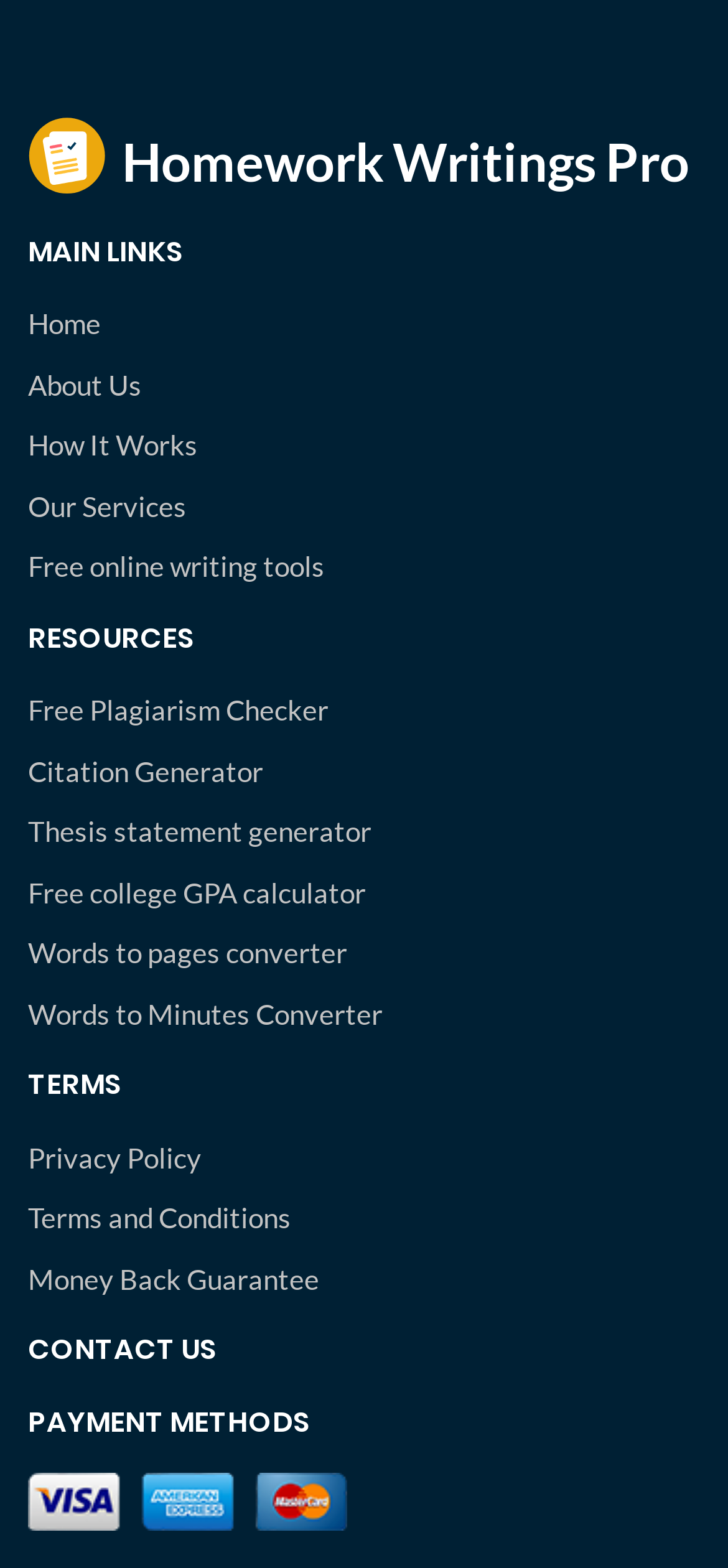Determine the bounding box coordinates for the UI element with the following description: "Home". The coordinates should be four float numbers between 0 and 1, represented as [left, top, right, bottom].

[0.038, 0.193, 0.962, 0.22]